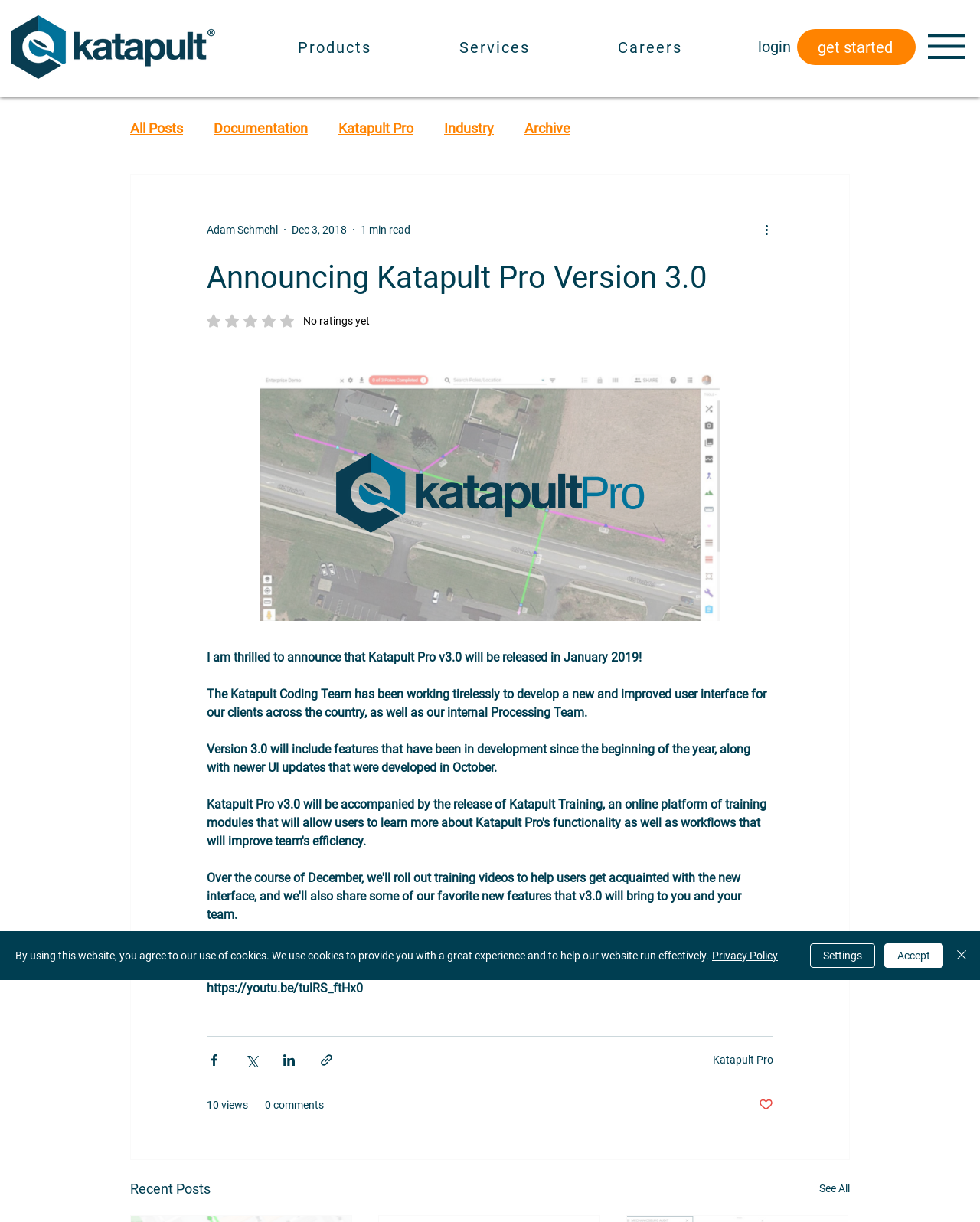Identify the bounding box coordinates necessary to click and complete the given instruction: "Read the article by Adam Schmehl".

[0.211, 0.181, 0.284, 0.195]